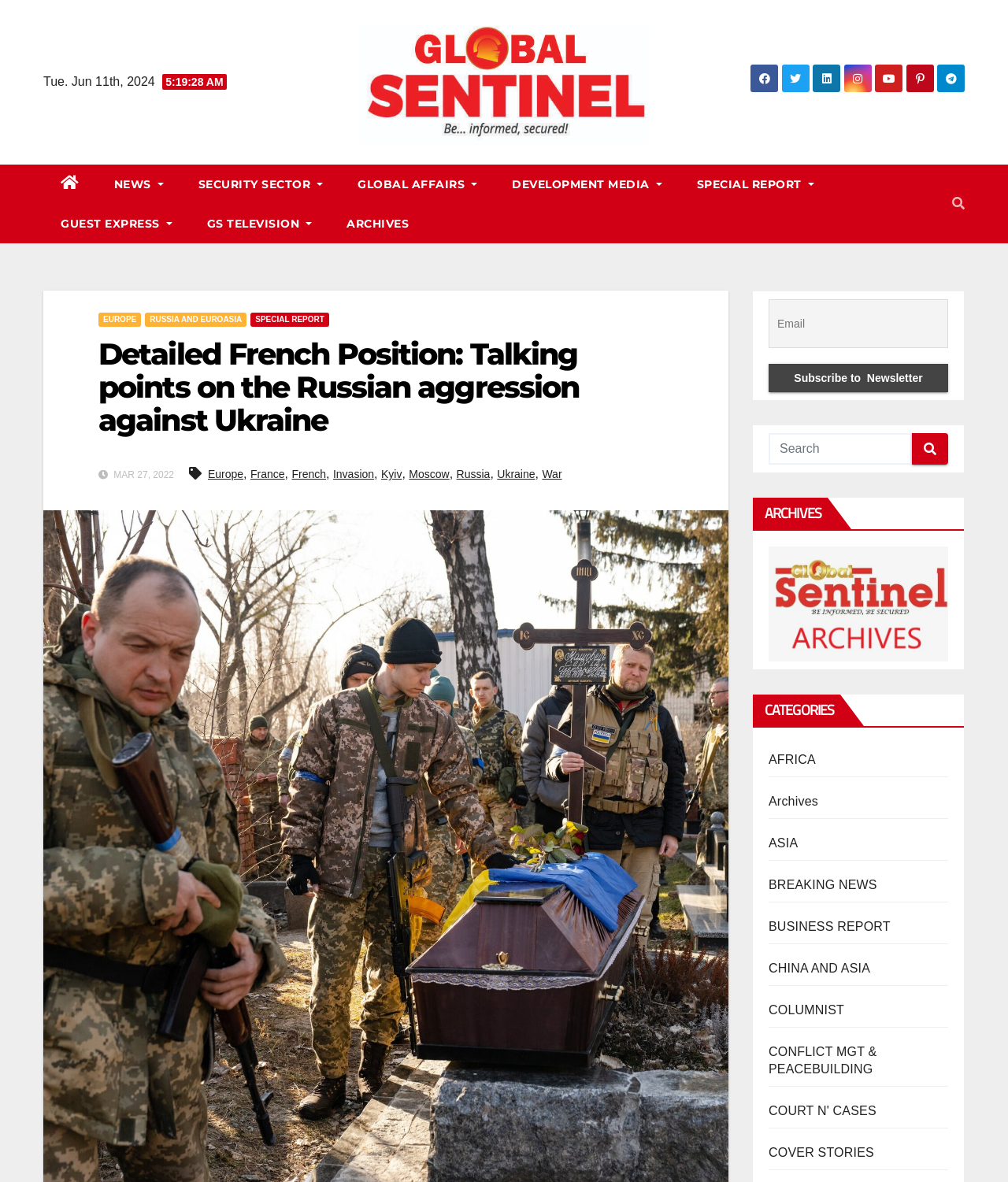Indicate the bounding box coordinates of the element that needs to be clicked to satisfy the following instruction: "Search for something". The coordinates should be four float numbers between 0 and 1, i.e., [left, top, right, bottom].

[0.762, 0.367, 0.941, 0.393]